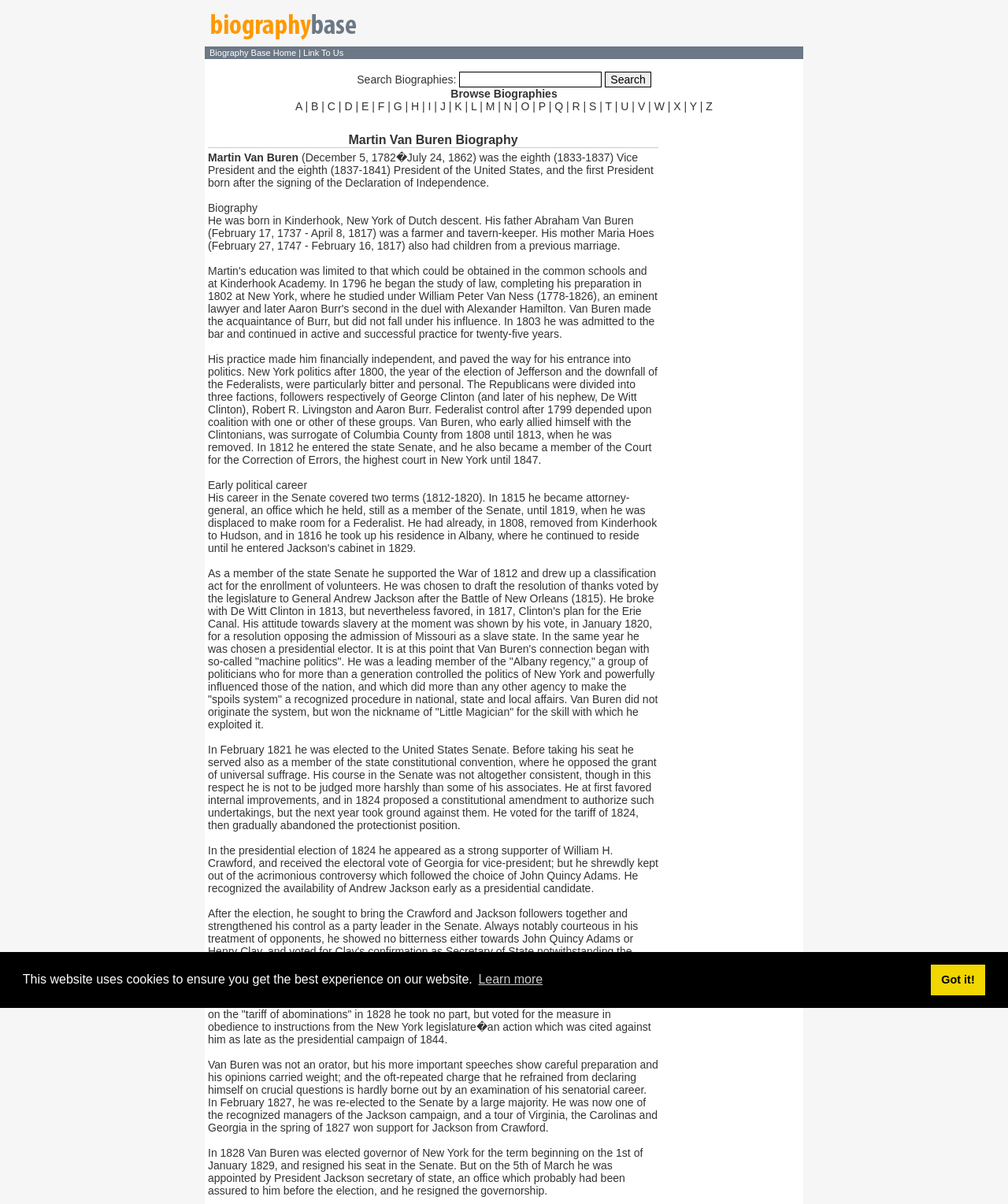Based on what you see in the screenshot, provide a thorough answer to this question: What is the function of the button 'Search'?

The button 'Search' is located next to a textbox, and its function is to search for biographies based on the input in the textbox.